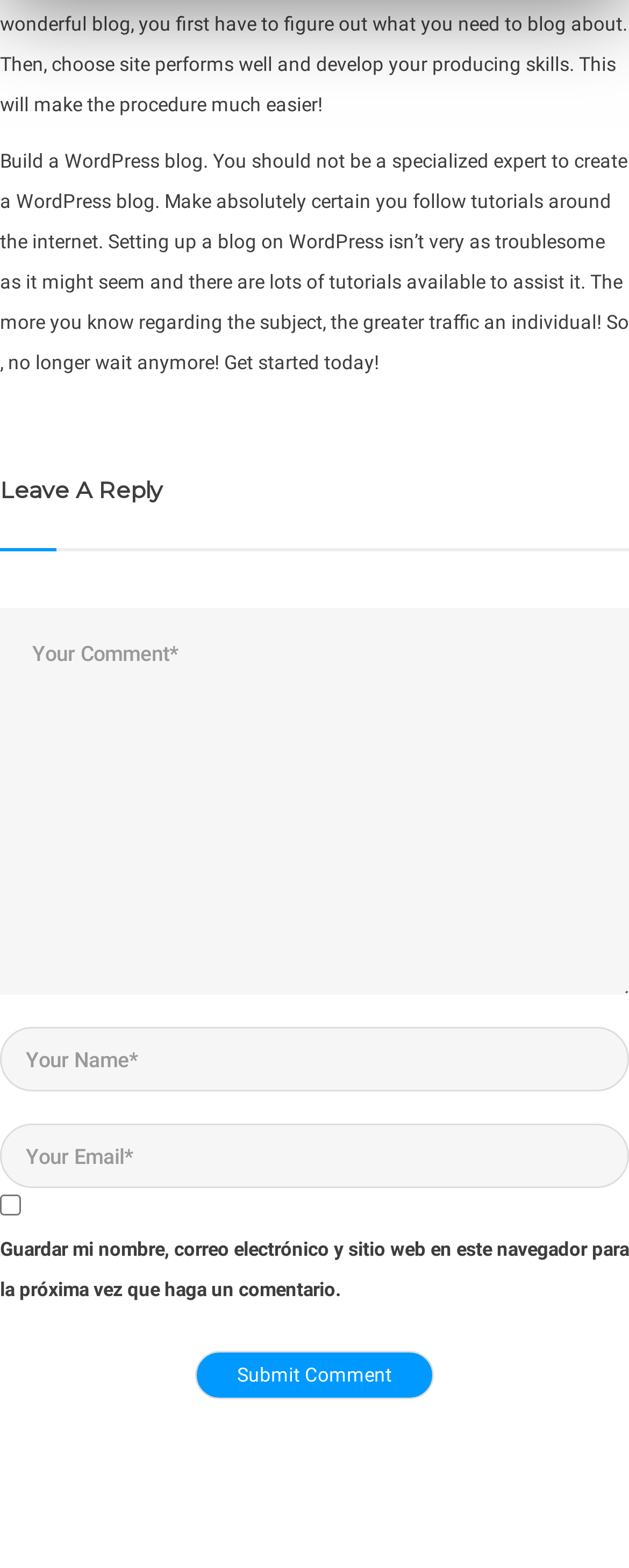How many text boxes are there for leaving a reply?
Answer the question with a single word or phrase derived from the image.

Three